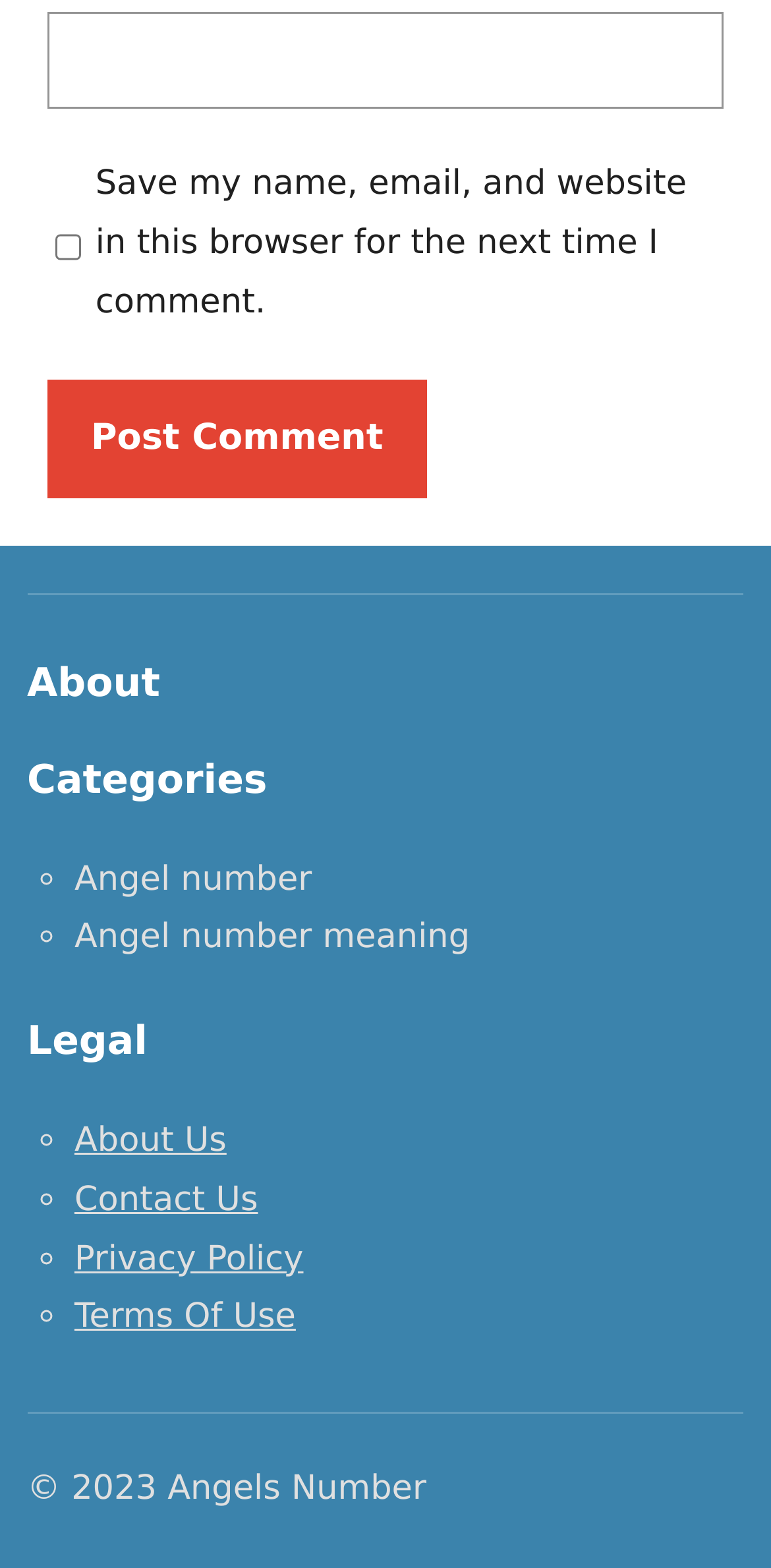Please find the bounding box coordinates of the section that needs to be clicked to achieve this instruction: "Check save comment option".

[0.072, 0.107, 0.105, 0.208]